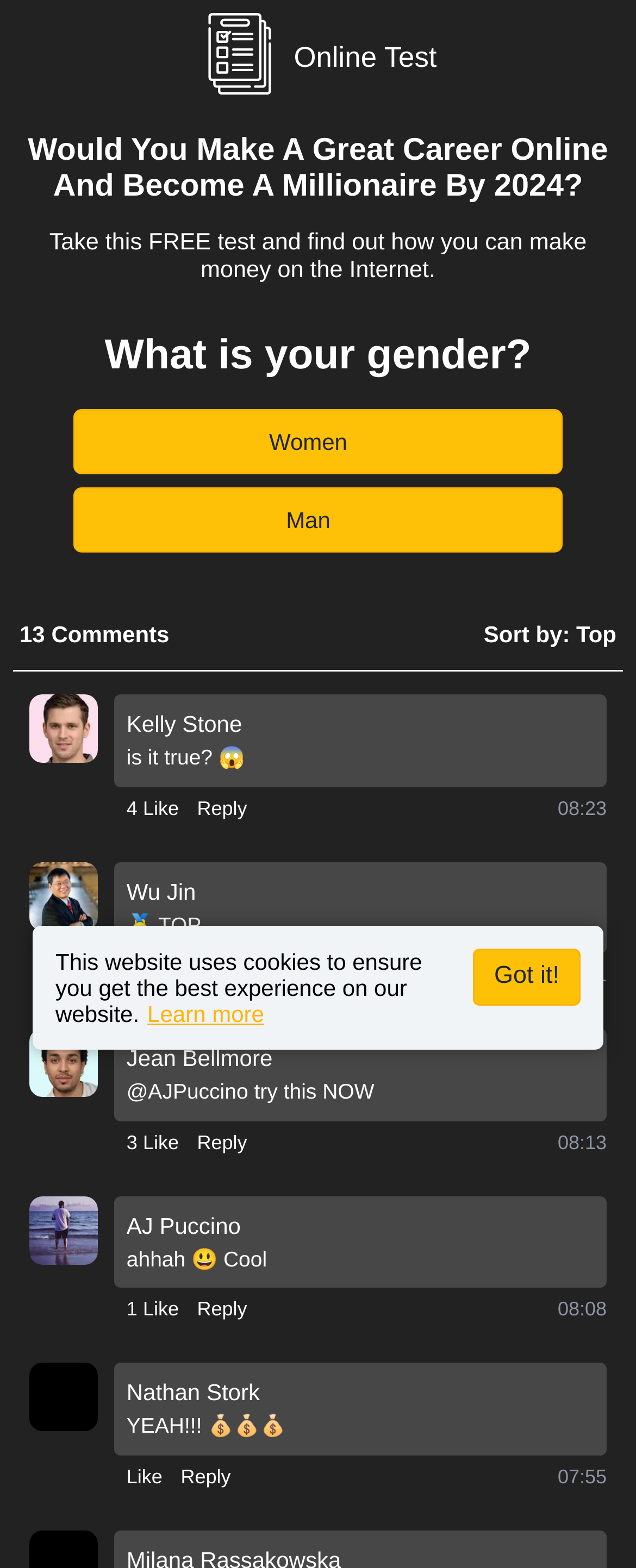Using the image as a reference, answer the following question in as much detail as possible:
How many comments are shown on the webpage?

The webpage displays multiple comments, as indicated by the various images and text blocks with usernames, comments, and like/reply buttons.